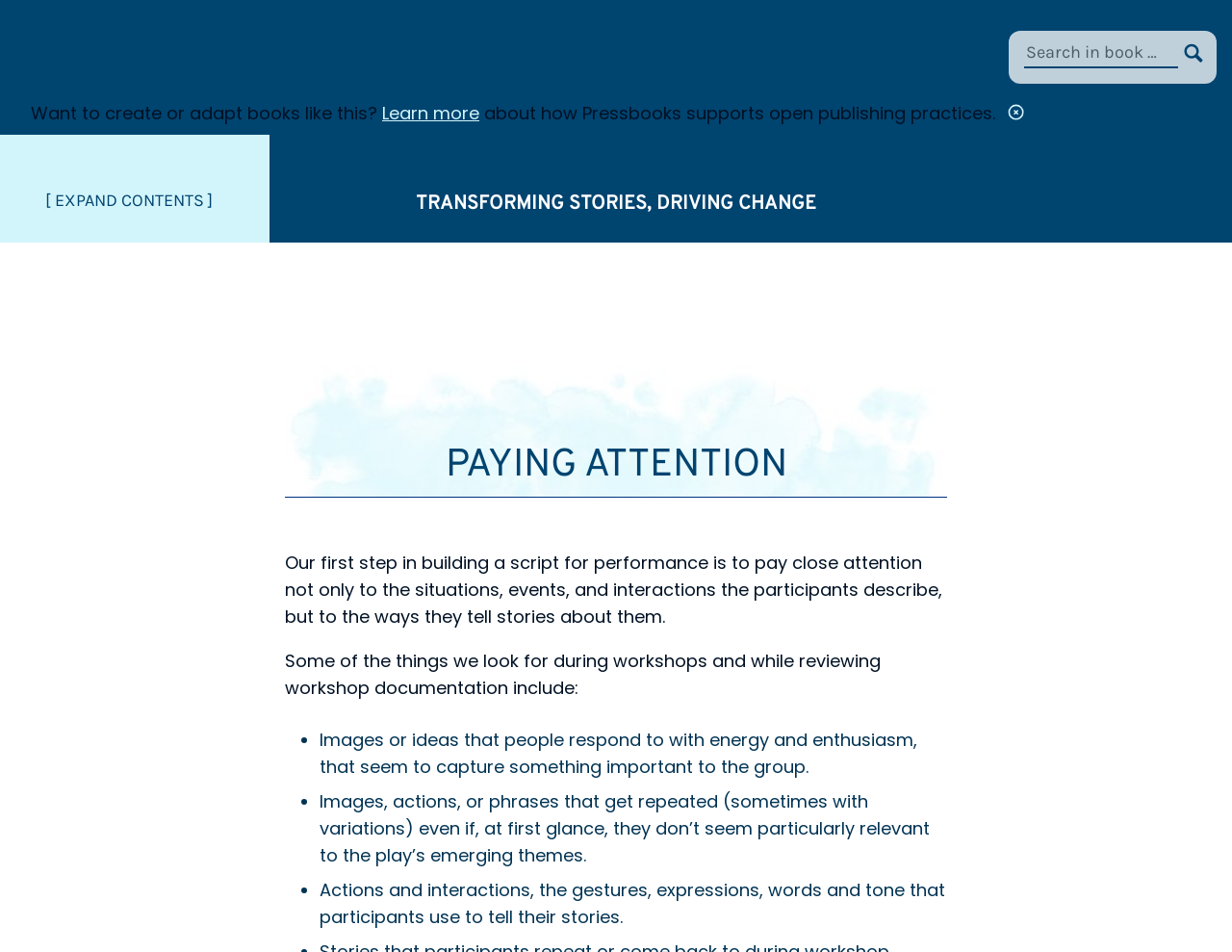Refer to the image and provide an in-depth answer to the question: 
What is the function of the navigation section?

The navigation section is located at the top of the webpage, and it has a button labeled '[ EXPAND CONTENTS ]'. This suggests that the navigation section is intended for navigating through the contents of the book.